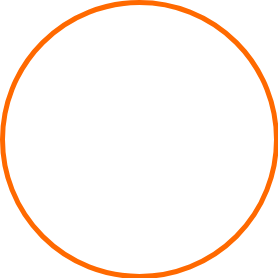Create an extensive caption that includes all significant details of the image.

The image features a vibrant circular graphic in orange, likely intended as an accent element on the webpage. Surrounding the graphic is informative content about Shawn Faria, a coach who has had an impressive journey in soccer. The adjoining text highlights his background, including playing at the collegiate level and his professional experience in the United Soccer League. Faria holds a National Youth Coaching License, emphasizing his expertise in both technical and tactical aspects of soccer. Additionally, he is a dedicated high school teacher, reinforcing his commitment to mentoring young players both in the classroom and on the field. This combination of sports and education illustrates his passion for developing the next generation of soccer talent.